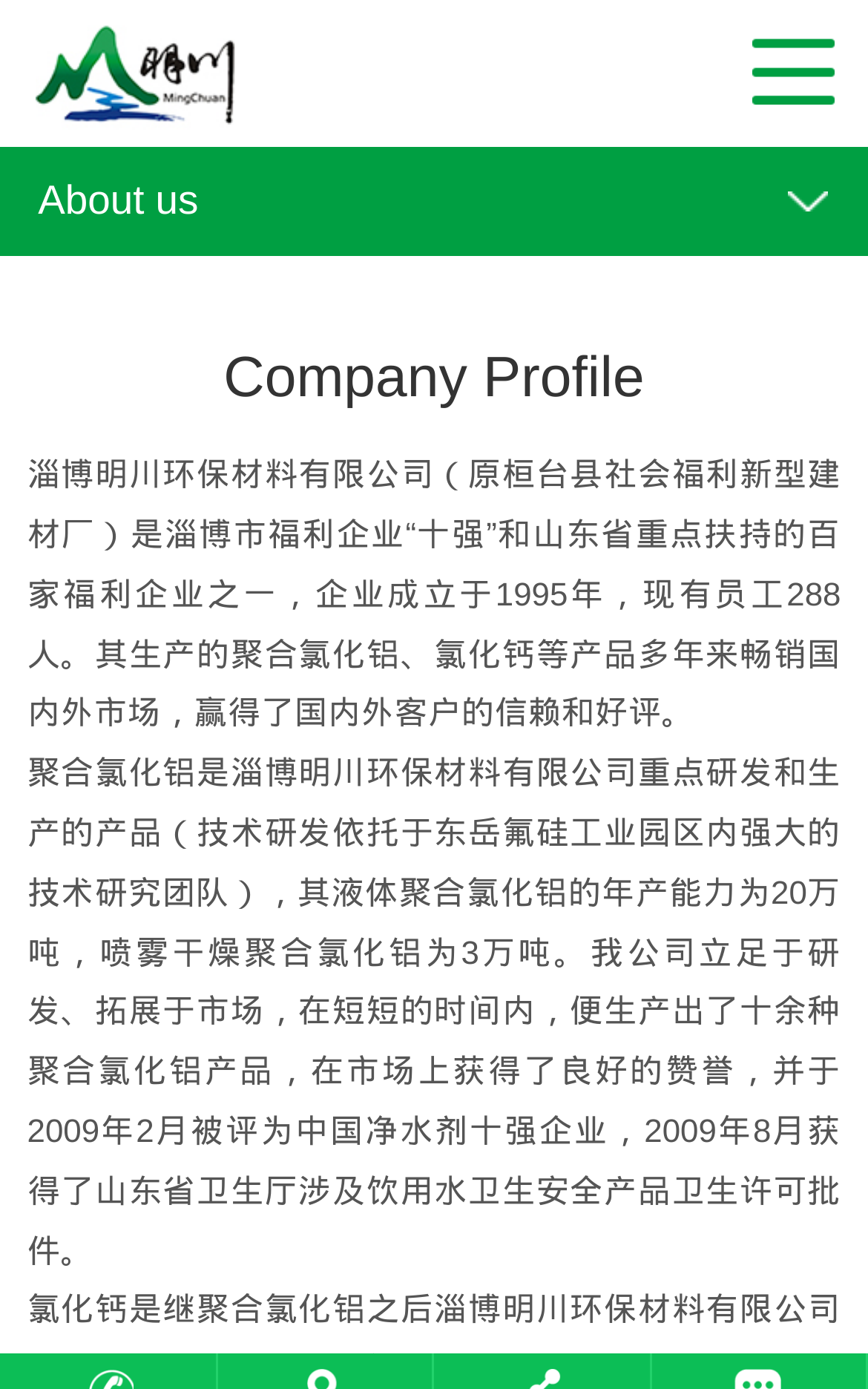Describe every aspect of the webpage comprehensively.

The webpage is about 淄博明川环保材料有限公司 (Zibo Mingchuan Environmental Protection Materials Co., Ltd.), a company based in Shandong Province, China. 

At the top left of the page, there is a link. On the top right, there is another link. Below the top links, there is an emphasized section that contains the text "About us" and an image. 

Below the emphasized section, there is a heading that reads "Company Profile". The company profile section provides an overview of the company, stating that it was established in 1995, has 288 employees, and produces products such as polyaluminum chloride and calcium chloride that have been well-received in both domestic and international markets.

Further down the page, there is a detailed description of the company's product, polyaluminum chloride, which is a key research and development focus of the company. The text explains the production capacity of the product and its various types, as well as the company's achievements, including being recognized as one of China's top ten water treatment enterprises in 2009 and obtaining a health permit from the Shandong Provincial Health Department.